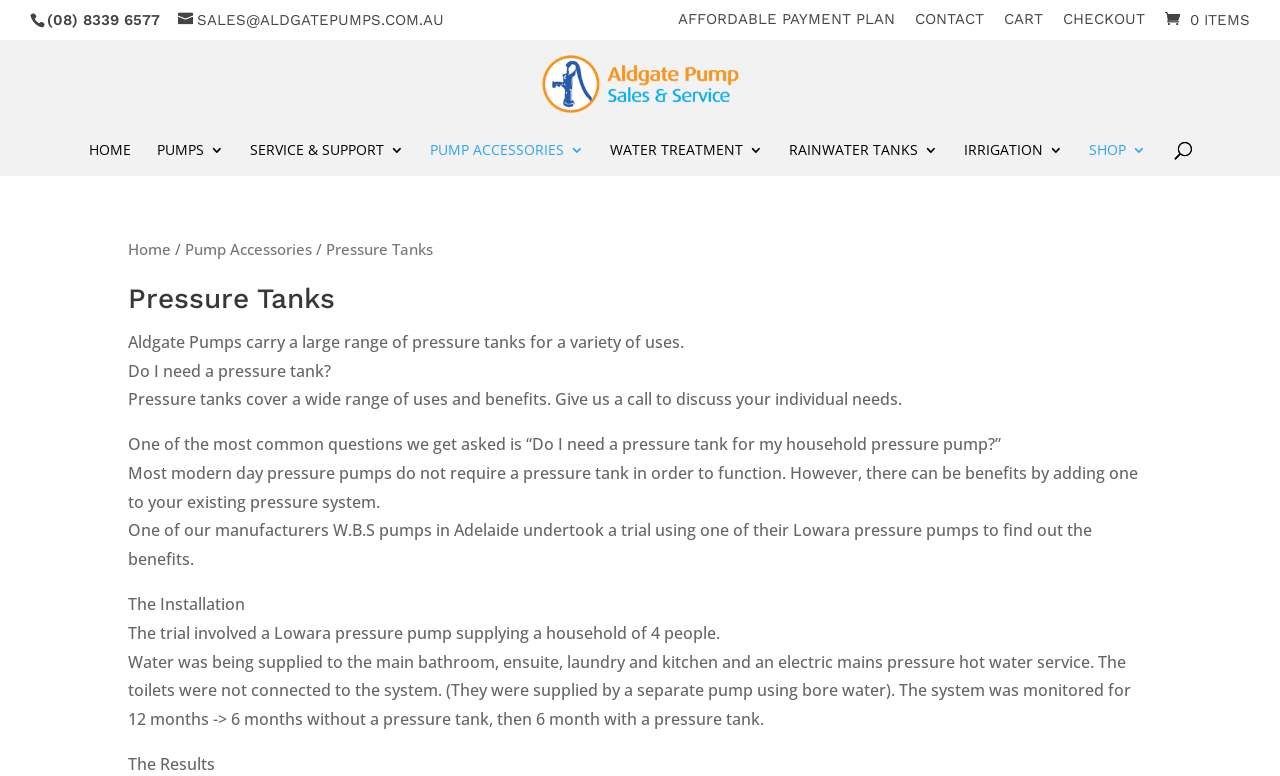Indicate the bounding box coordinates of the clickable region to achieve the following instruction: "Search for a product."

[0.053, 0.037, 0.953, 0.04]